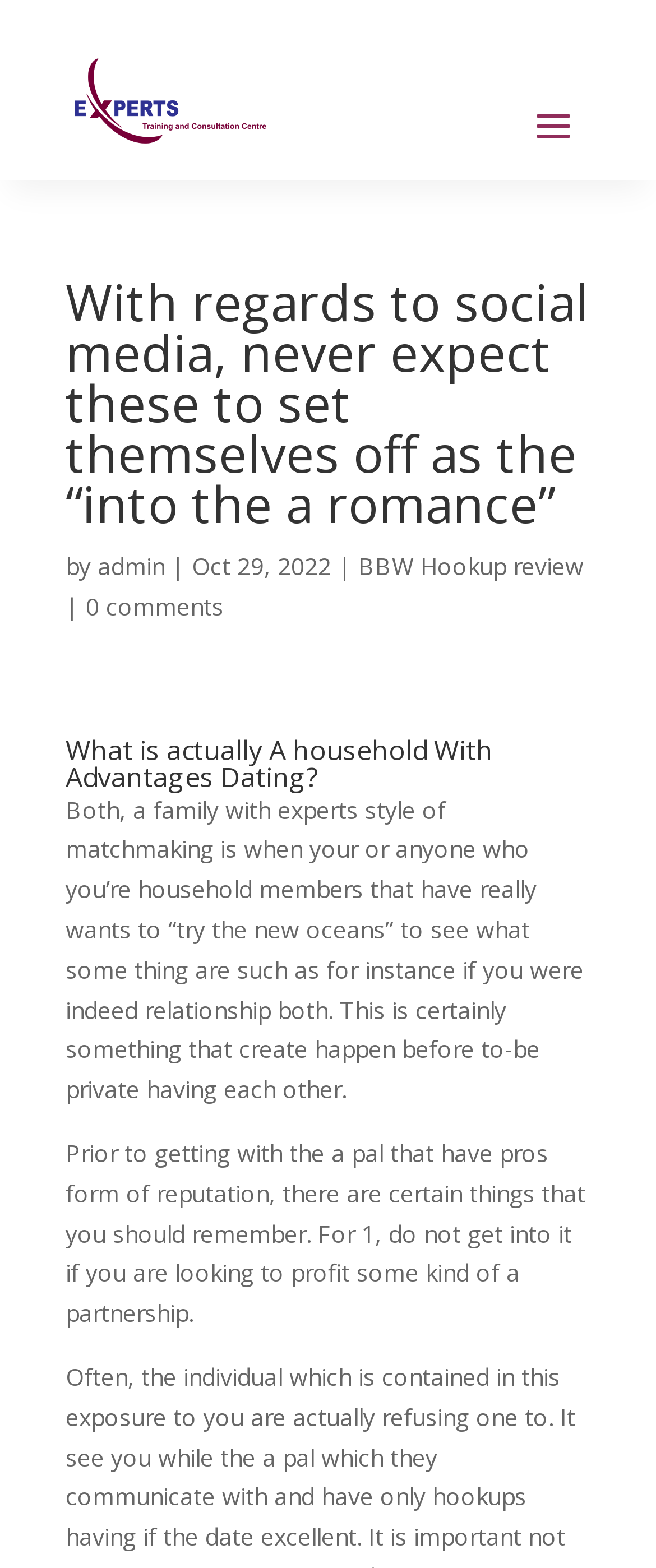Find the bounding box coordinates for the element described here: "BBW Hookup review".

[0.546, 0.351, 0.89, 0.371]